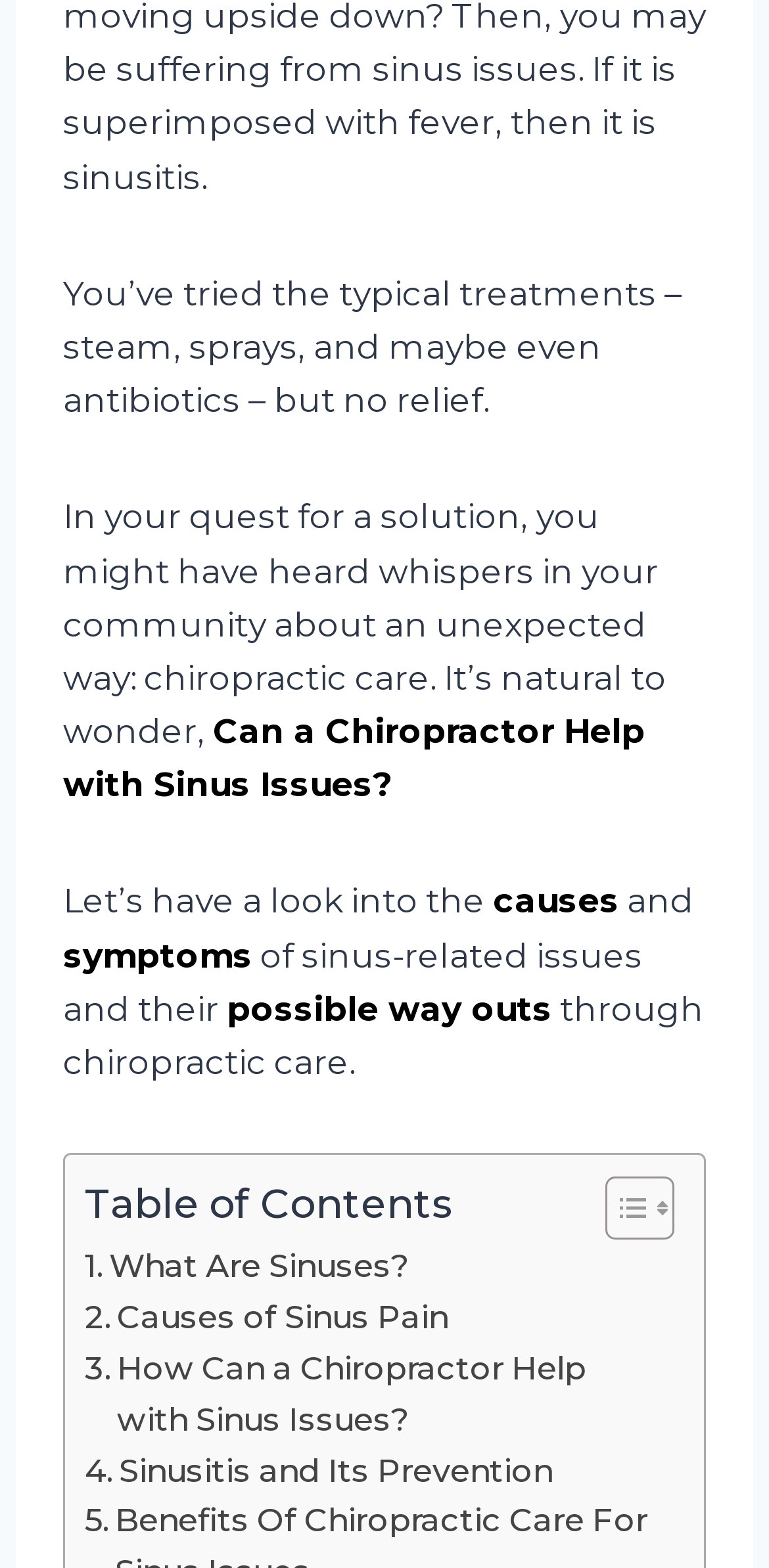Point out the bounding box coordinates of the section to click in order to follow this instruction: "Toggle Table of Content".

[0.749, 0.749, 0.864, 0.792]